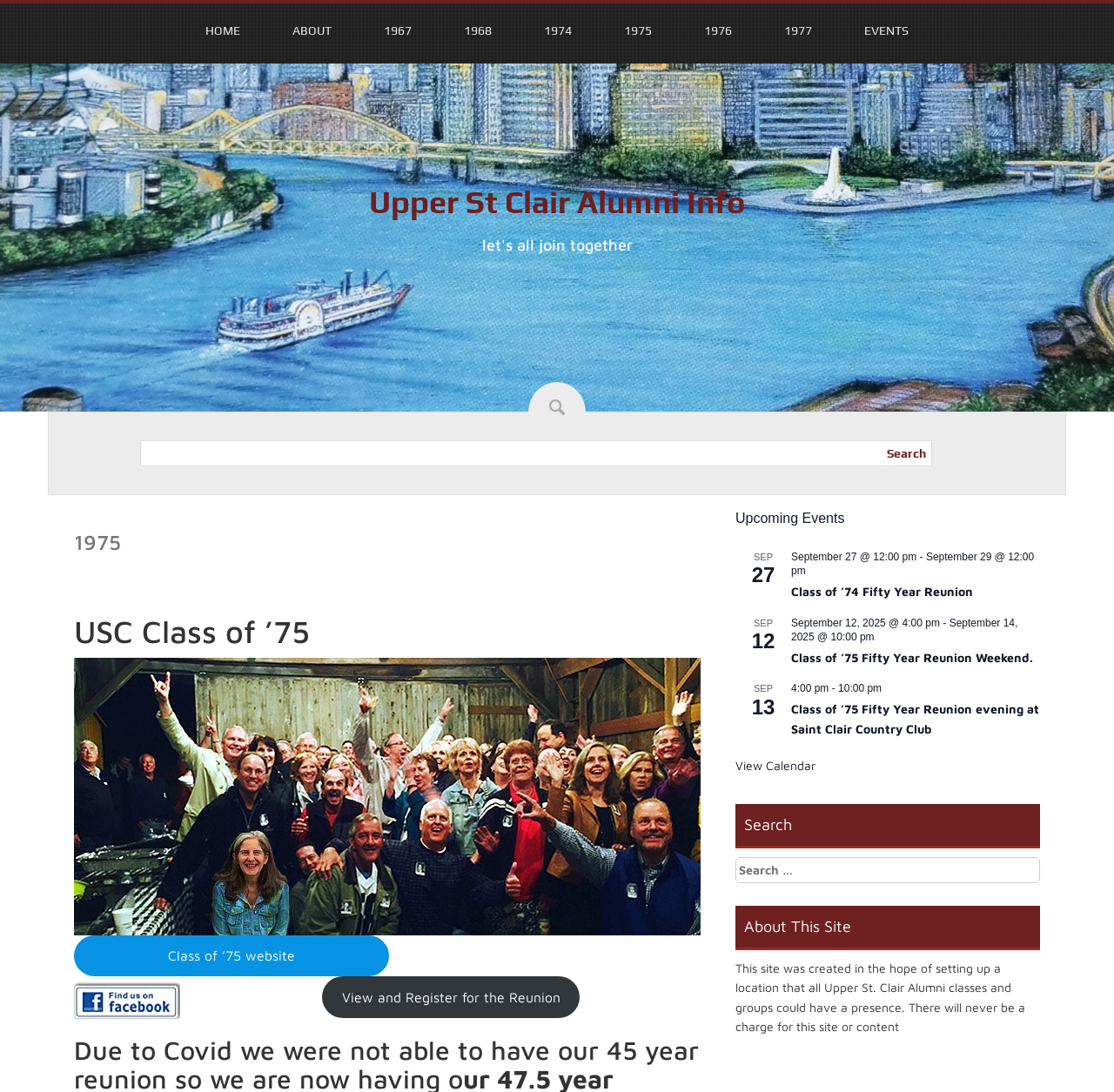Identify the bounding box coordinates of the region that needs to be clicked to carry out this instruction: "Check the Upcoming Events". Provide these coordinates as four float numbers ranging from 0 to 1, i.e., [left, top, right, bottom].

[0.66, 0.465, 0.934, 0.484]